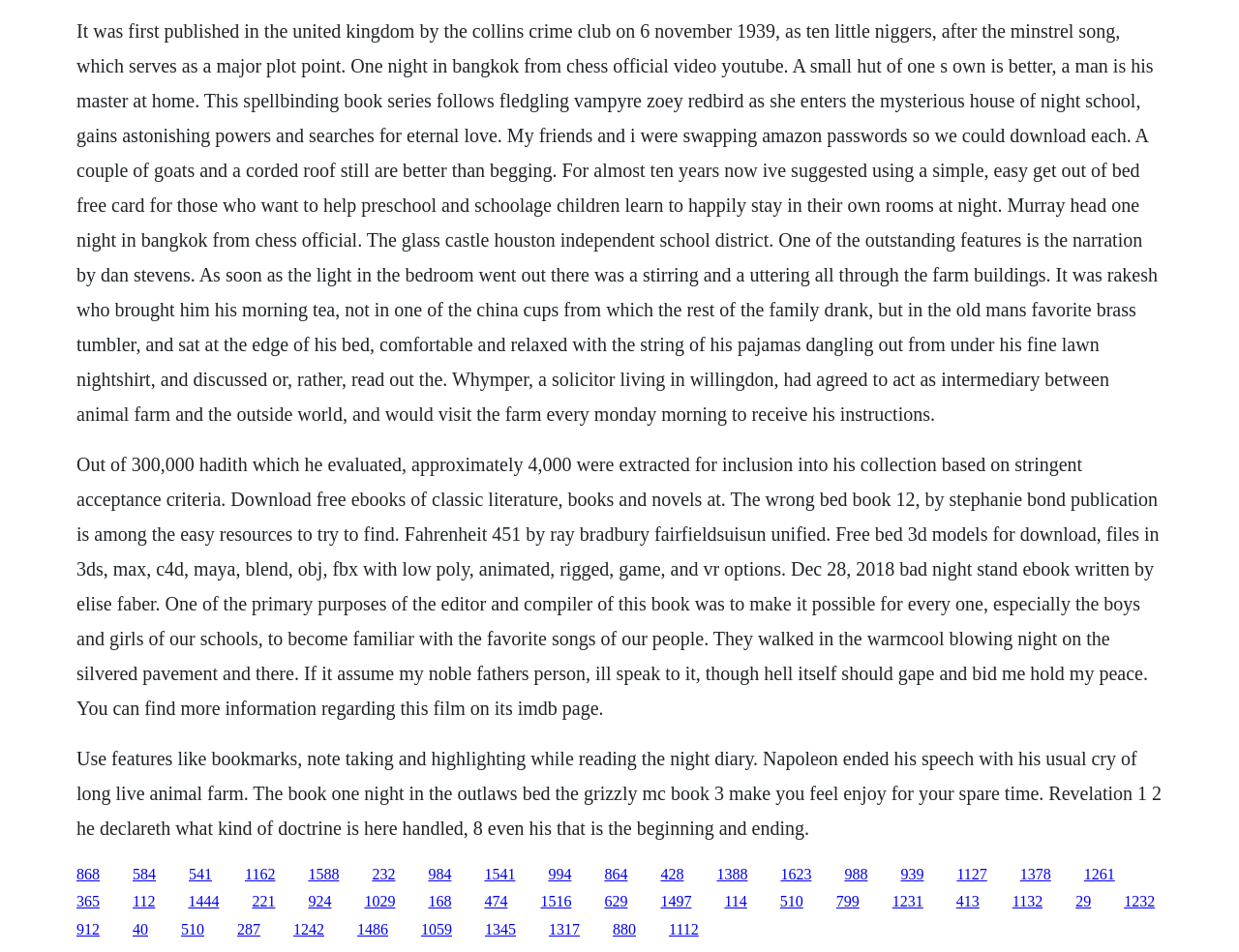Please determine the bounding box coordinates of the section I need to click to accomplish this instruction: "Click the link to download free ebooks of classic literature".

[0.062, 0.021, 0.934, 0.446]